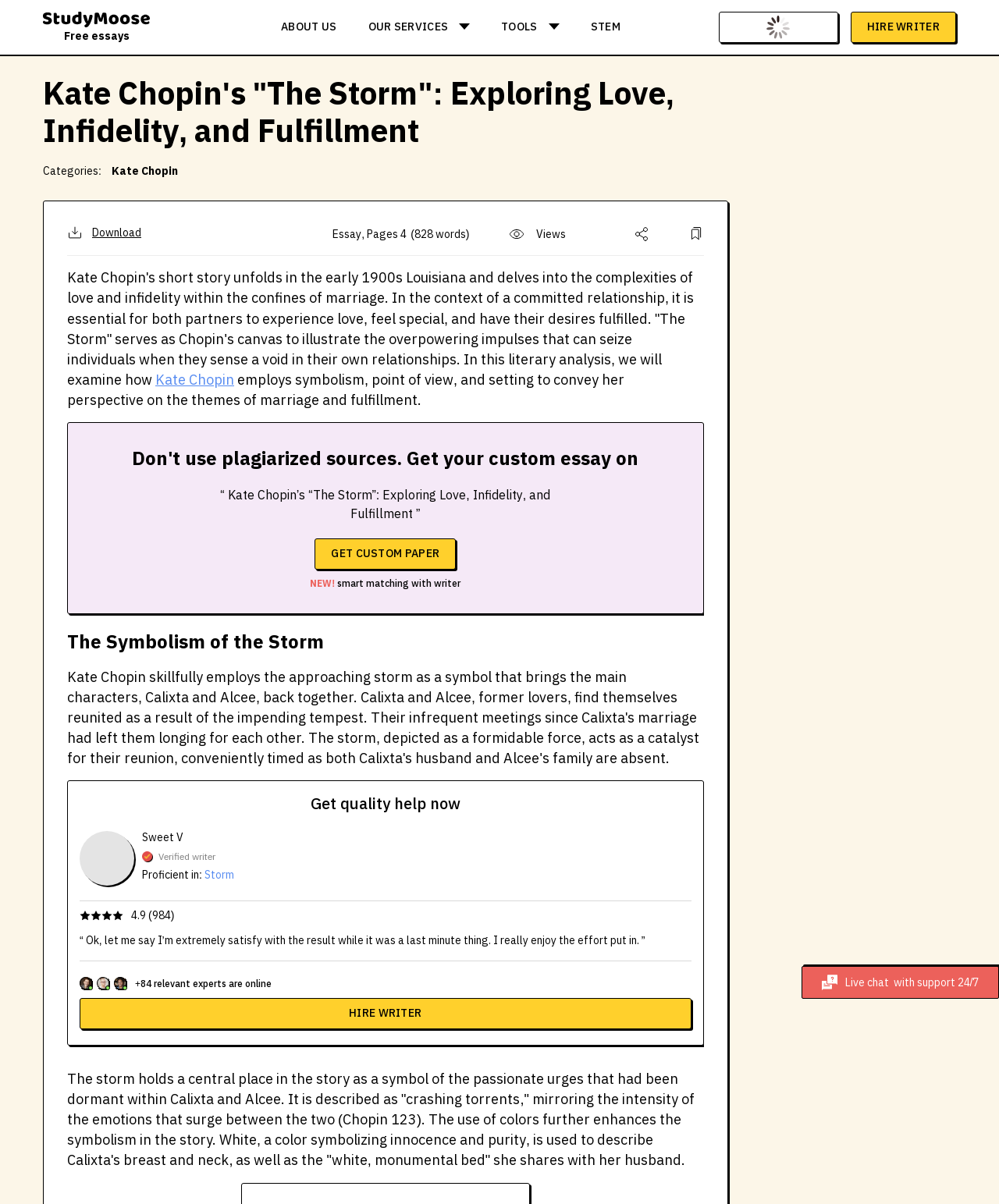What is the category of the essay?
Please provide a comprehensive answer based on the information in the image.

I found the answer by examining the section below the main heading, where it says 'Categories:' and lists 'Kate Chopin' as one of the categories.